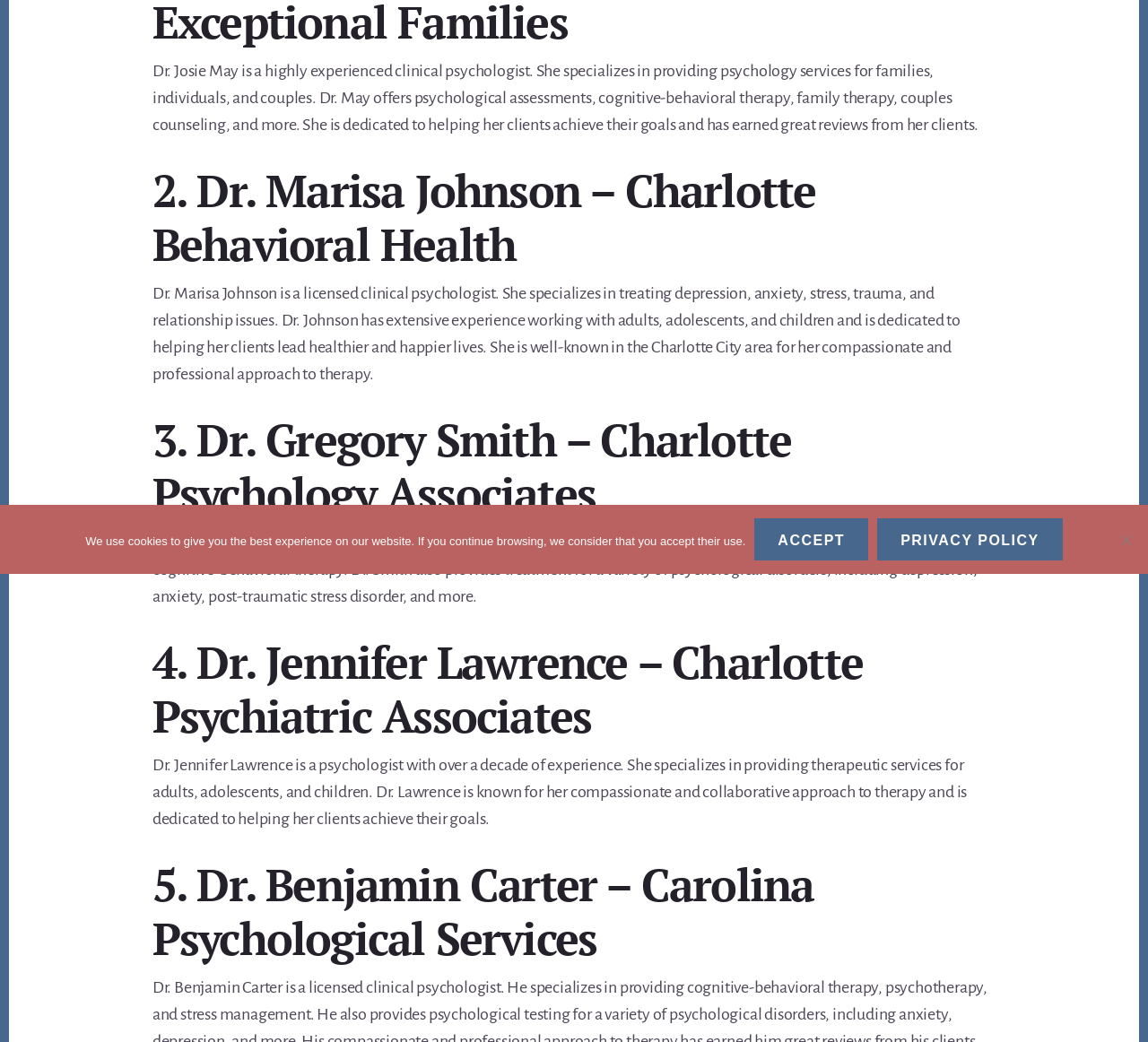Provide the bounding box coordinates of the UI element this sentence describes: "Accept".

[0.657, 0.497, 0.756, 0.538]